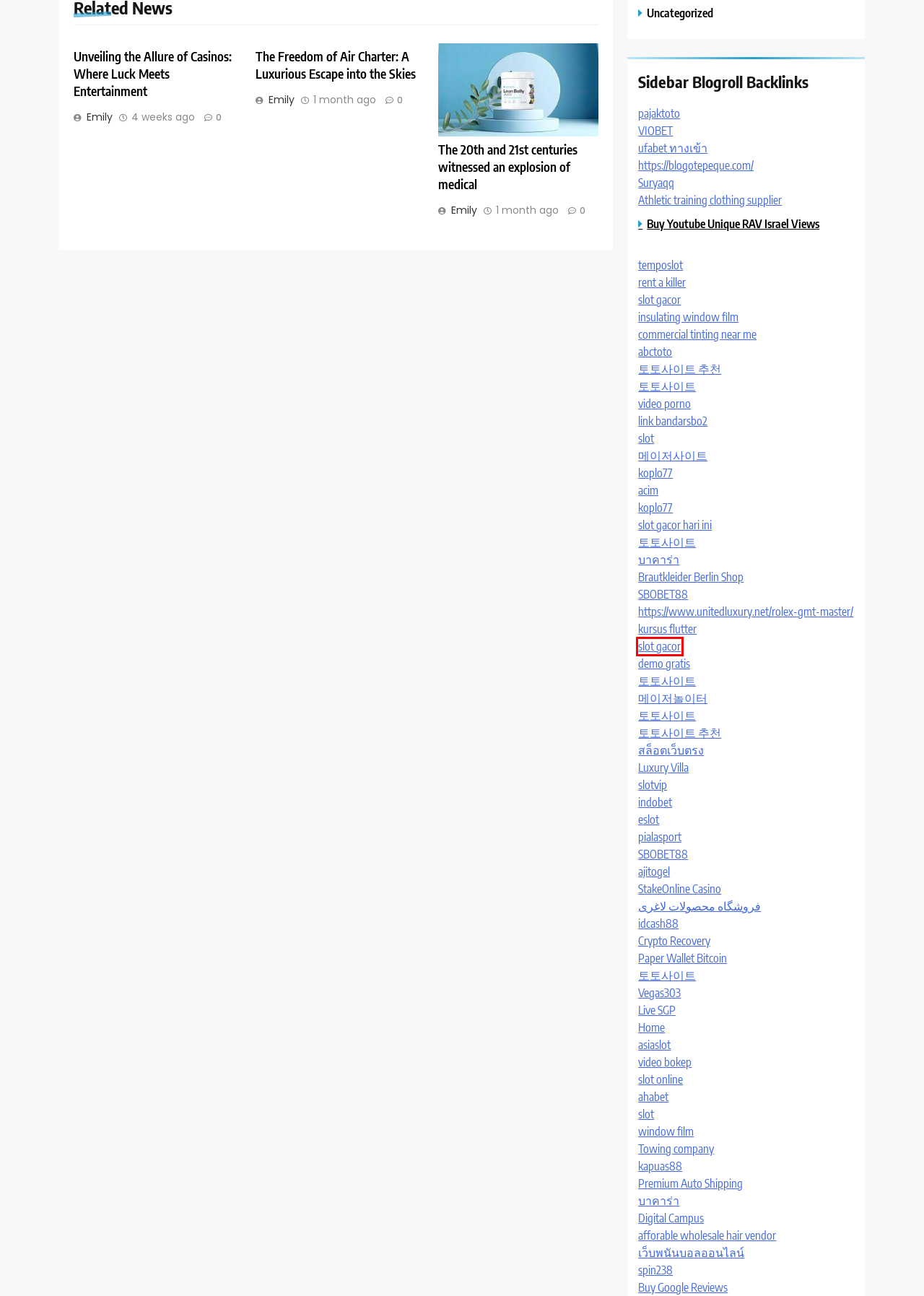Analyze the screenshot of a webpage with a red bounding box and select the webpage description that most accurately describes the new page resulting from clicking the element inside the red box. Here are the candidates:
A. mitrinmedia- Akses Istimewa untuk Berita Terbaru, Review Permainan, serta Panduan dan Taktik Menarik
B. Uncategorized Archives - vulkan-stavkacllub
C. obrienclinic.com - Portal Informasi Terdepan Dunia Permainan Judi Serta Tips Pengalaman Bermain.
D. Live Draw Singapore Pools, Live Draw SGP, Live SGP, Live Result SGP
E. Premium Commercial Window Tinting Services in Brooklyn
F. Unveiling the Allure of Casinos: Where Luck Meets Entertainment
G. News on hire a hitman services | Wetwork on onion
H. Villaphuket แนะนำ บ้านภูเก็ต Villas Phuket วิลล่าภูเก็ต

C